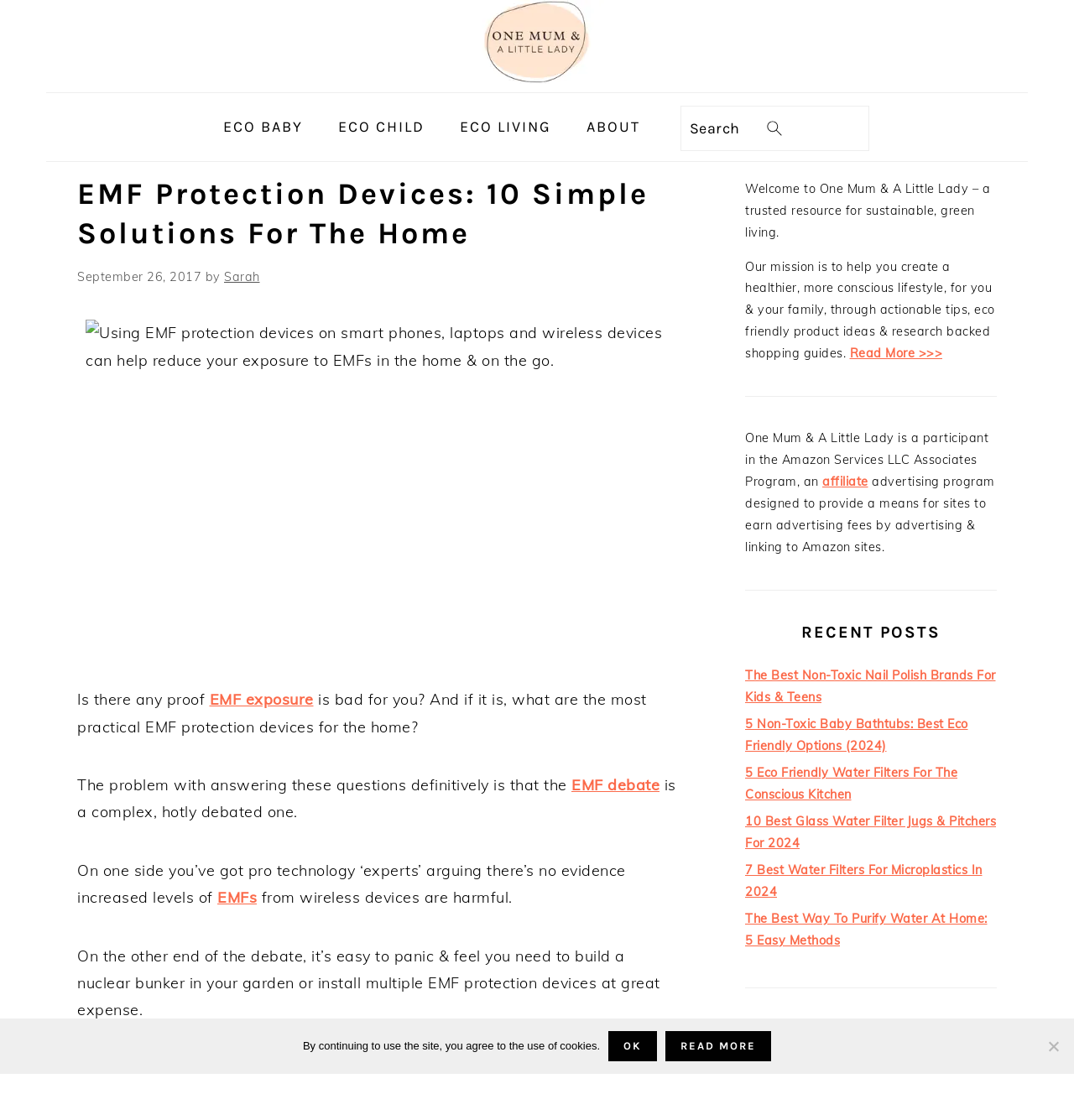Extract the main title from the webpage.

EMF Protection Devices: 10 Simple Solutions For The Home